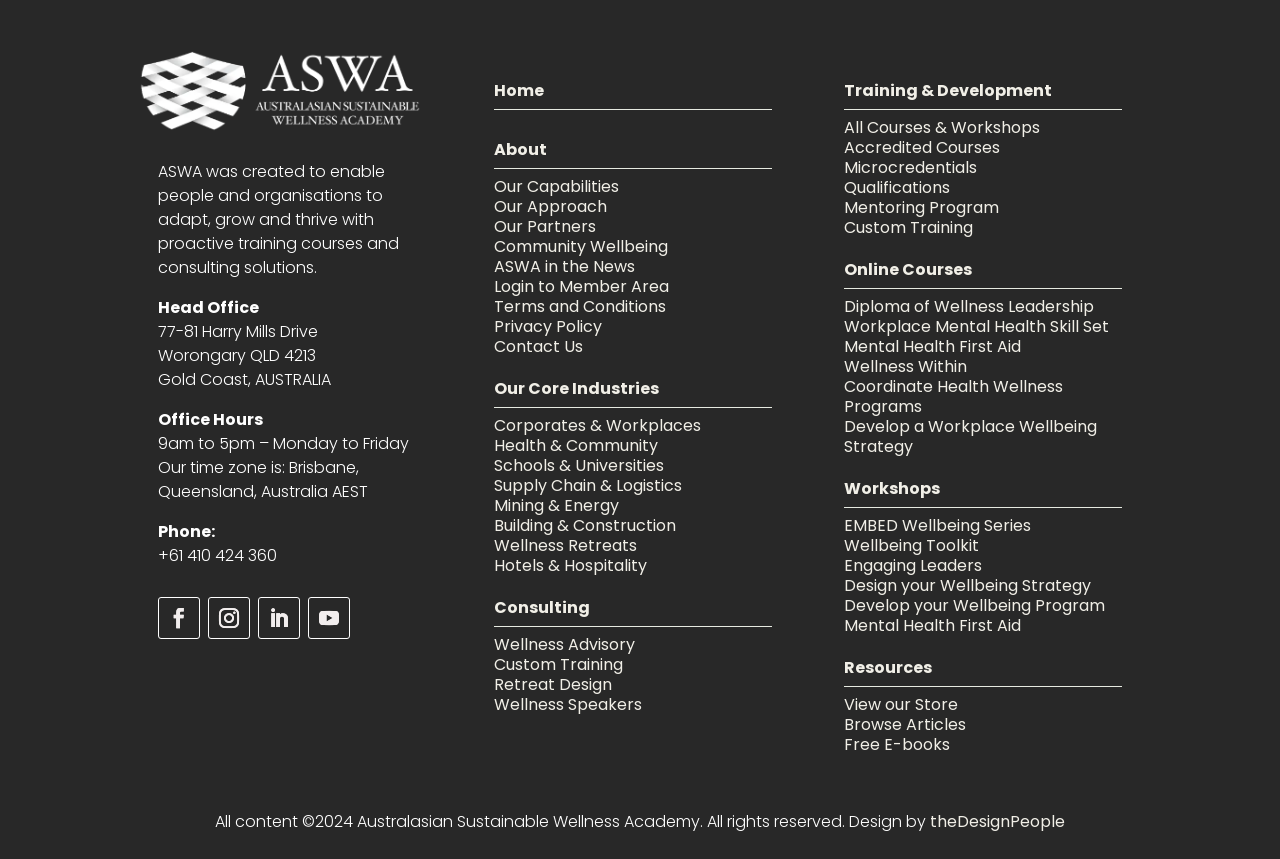Please identify the bounding box coordinates of the element that needs to be clicked to execute the following command: "Browse Articles". Provide the bounding box using four float numbers between 0 and 1, formatted as [left, top, right, bottom].

[0.659, 0.83, 0.755, 0.857]